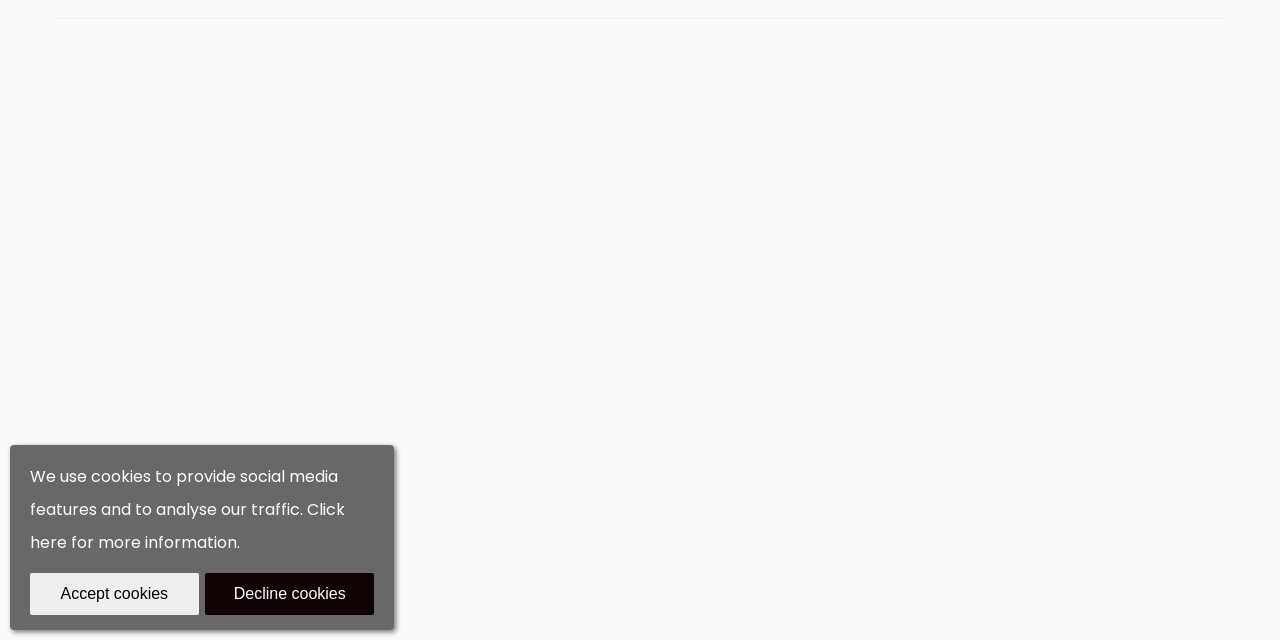Determine the bounding box of the UI element mentioned here: "Decline cookies". The coordinates must be in the format [left, top, right, bottom] with values ranging from 0 to 1.

[0.16, 0.895, 0.292, 0.961]